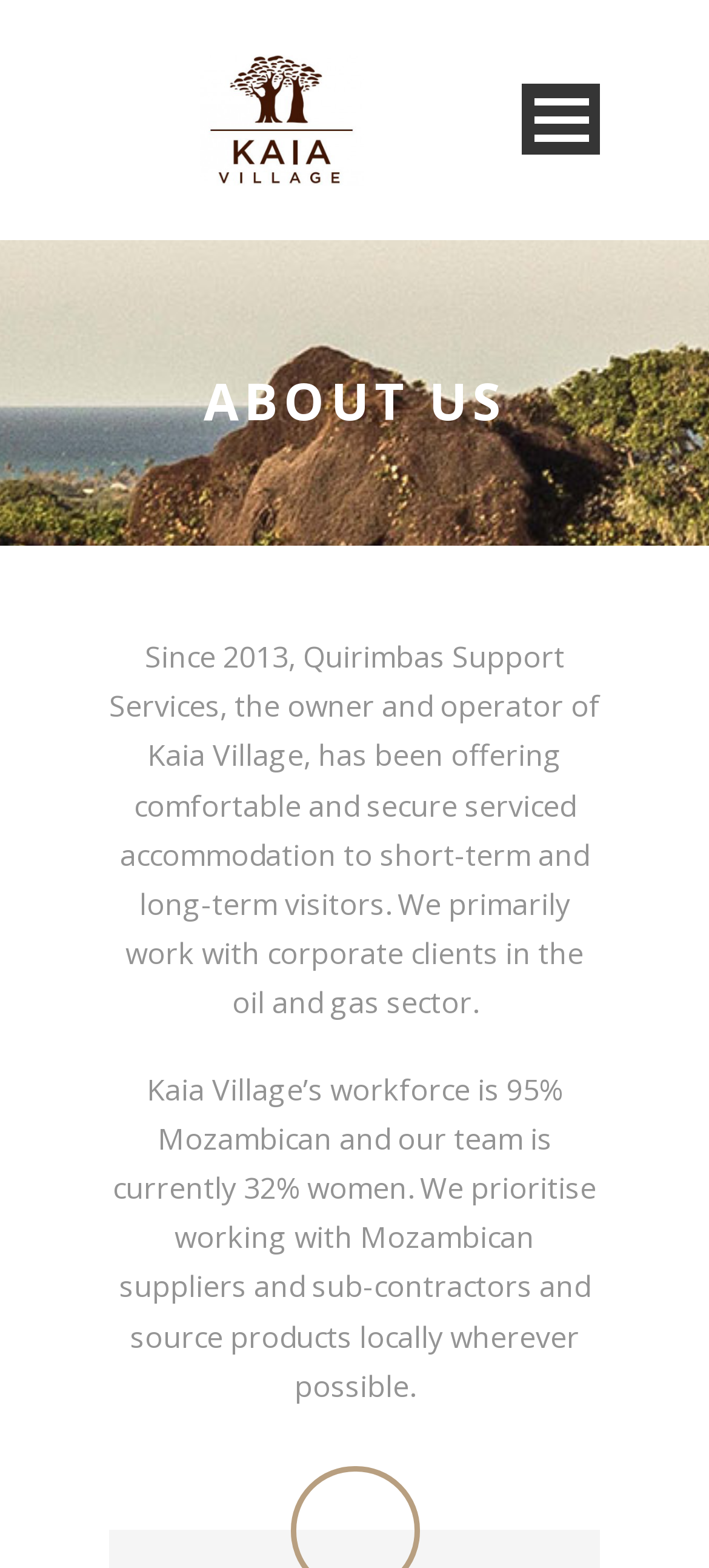Identify the bounding box for the UI element specified in this description: "Bootstrap WordPress Theme". The coordinates must be four float numbers between 0 and 1, formatted as [left, top, right, bottom].

None